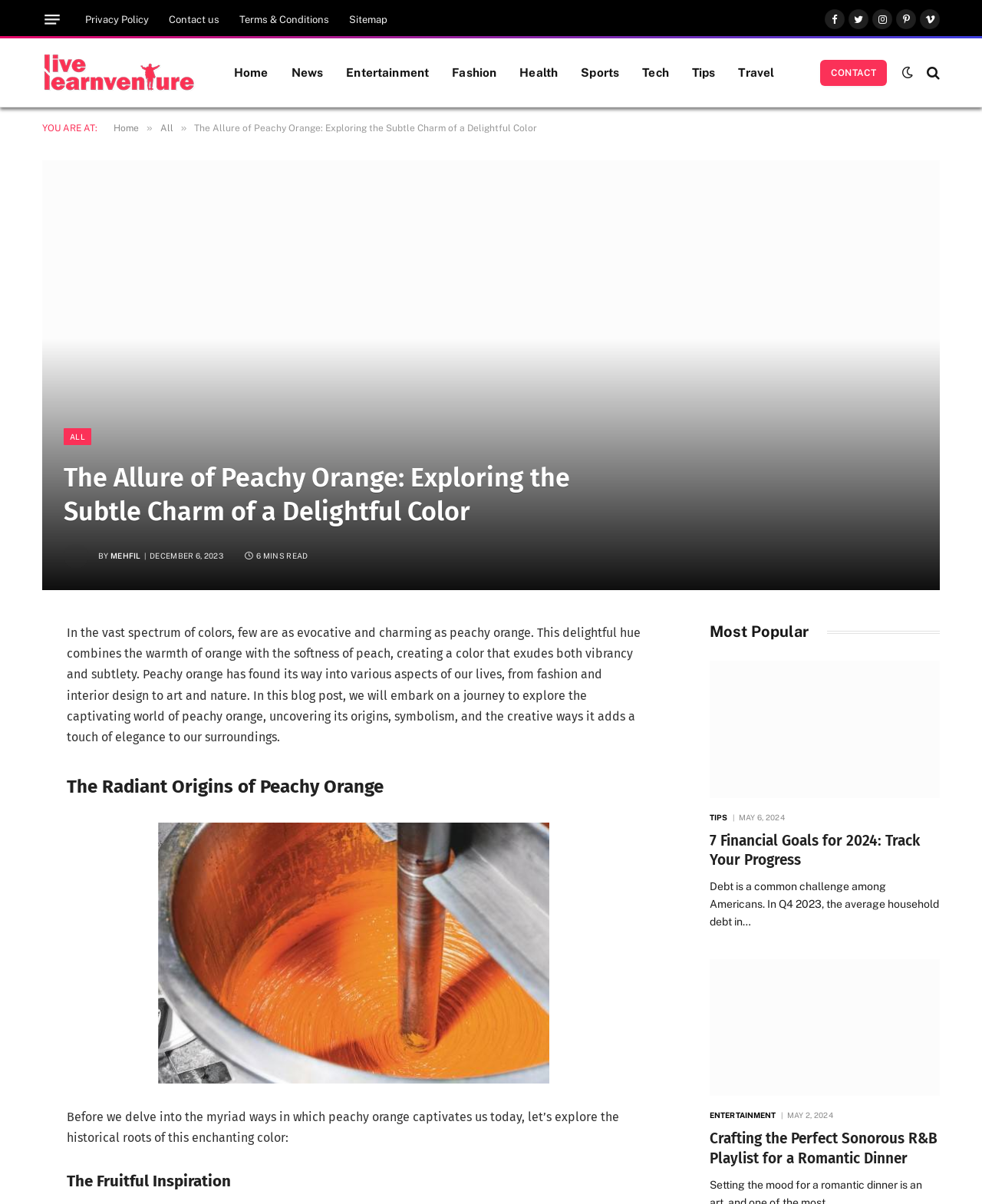Provide the bounding box coordinates of the HTML element this sentence describes: "Terms & Conditions".

[0.234, 0.002, 0.345, 0.03]